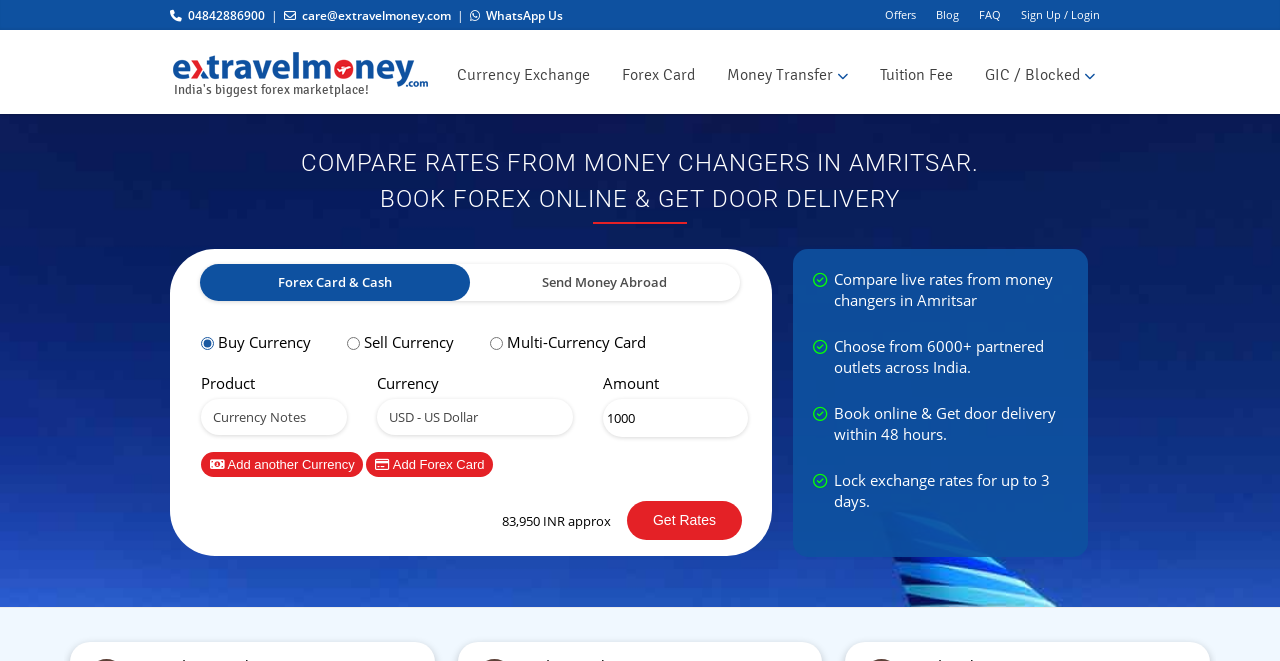Specify the bounding box coordinates of the element's region that should be clicked to achieve the following instruction: "Select the 'Currency Notes' option". The bounding box coordinates consist of four float numbers between 0 and 1, in the format [left, top, right, bottom].

[0.157, 0.604, 0.271, 0.658]